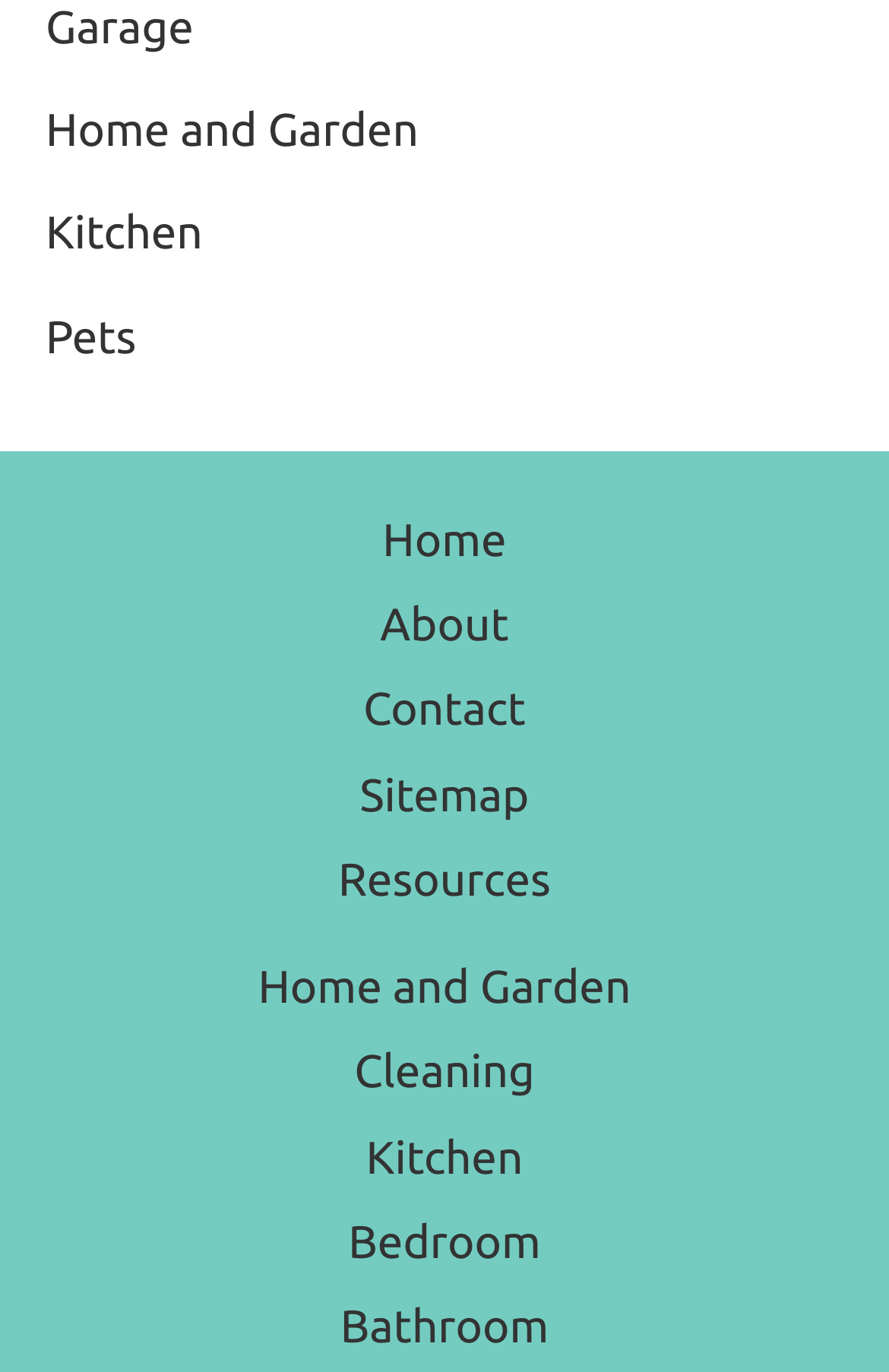What is the category of the link 'Kitchen' in the top navigation menu?
Answer the question with a single word or phrase, referring to the image.

Home and Garden